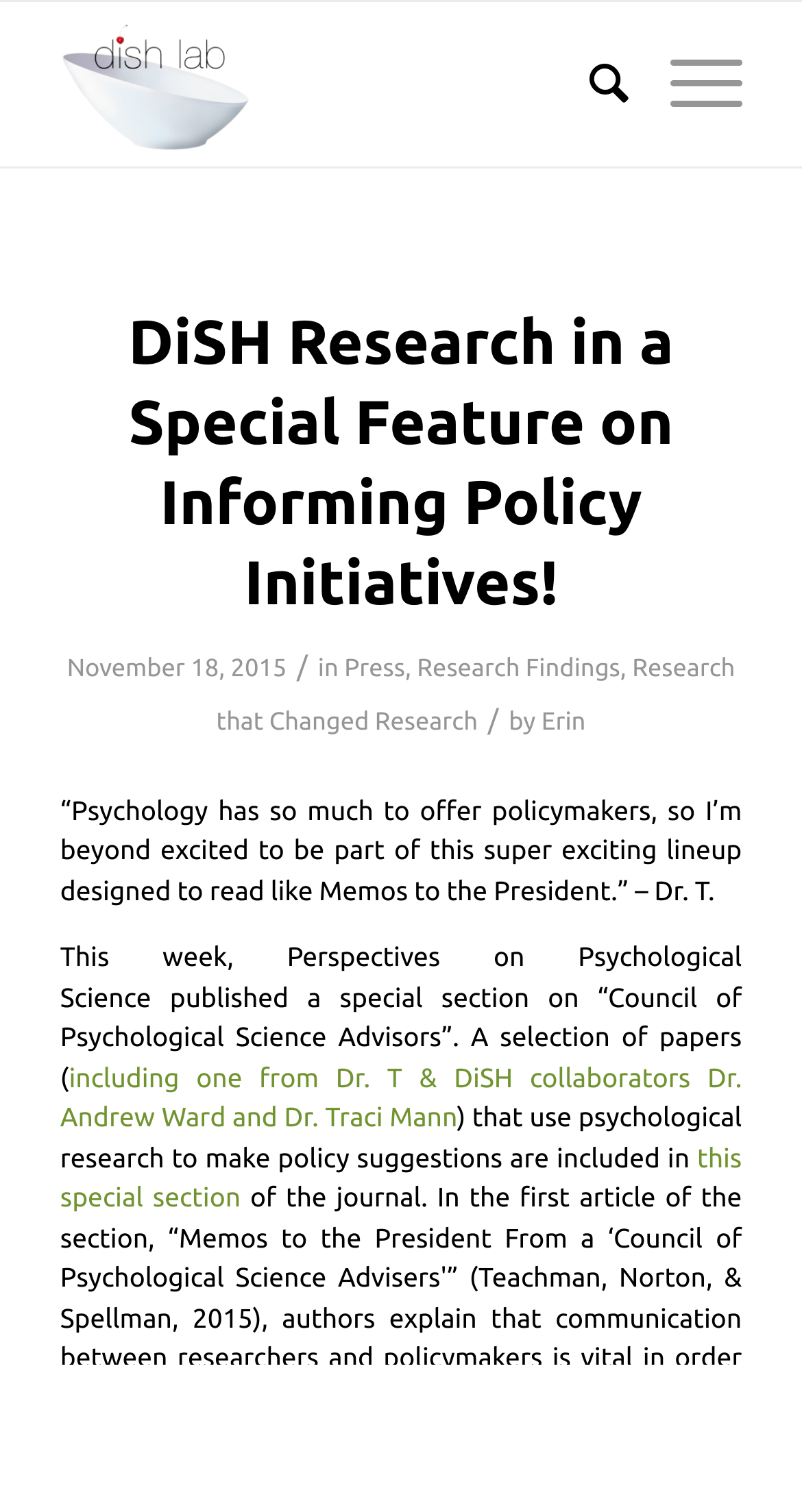Pinpoint the bounding box coordinates of the area that should be clicked to complete the following instruction: "Check the press section". The coordinates must be given as four float numbers between 0 and 1, i.e., [left, top, right, bottom].

[0.429, 0.434, 0.505, 0.451]